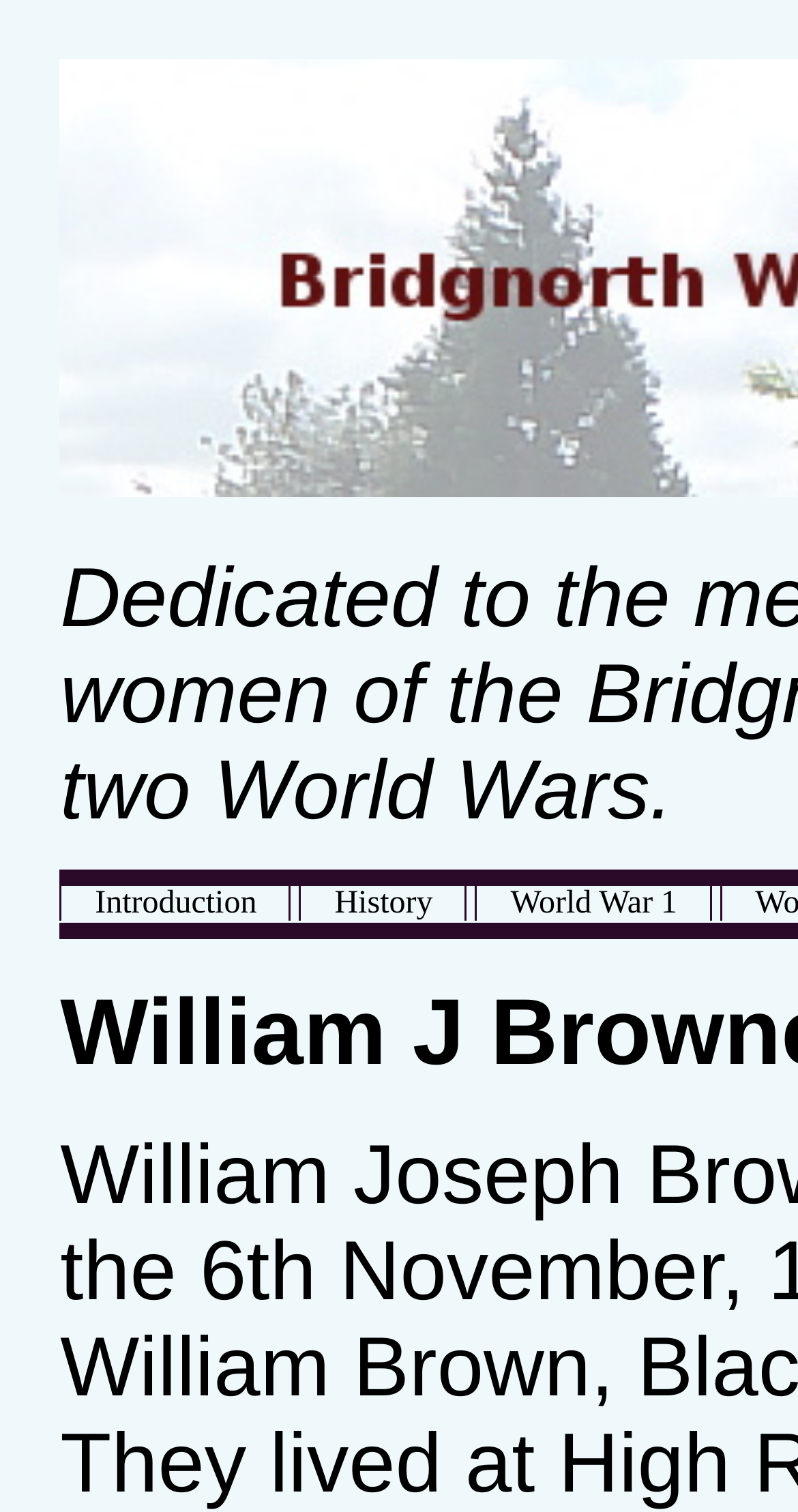Provide the bounding box coordinates of the HTML element this sentence describes: "0800 138 21 21". The bounding box coordinates consist of four float numbers between 0 and 1, i.e., [left, top, right, bottom].

None